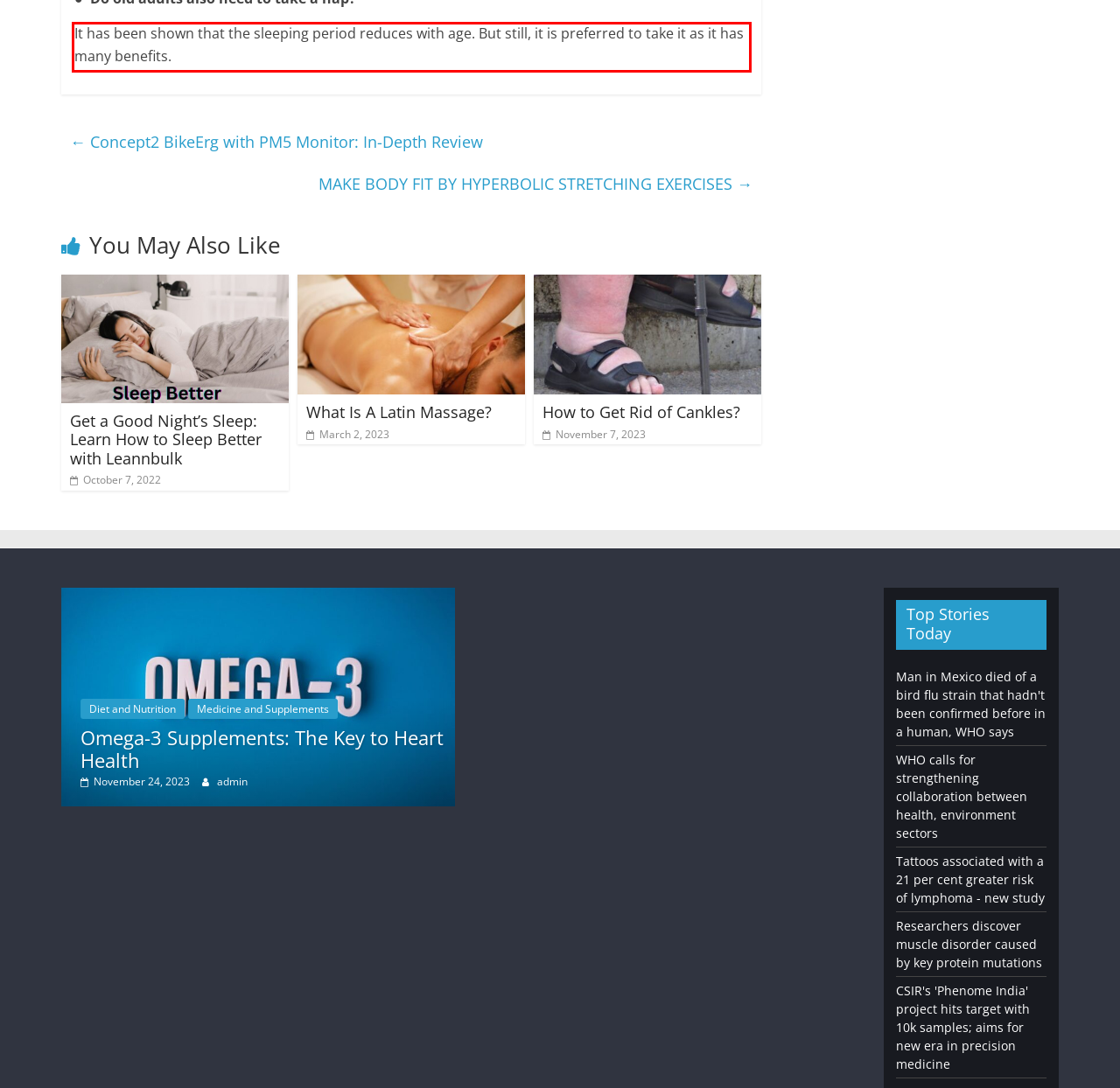There is a UI element on the webpage screenshot marked by a red bounding box. Extract and generate the text content from within this red box.

It has been shown that the sleeping period reduces with age. But still, it is preferred to take it as it has many benefits.